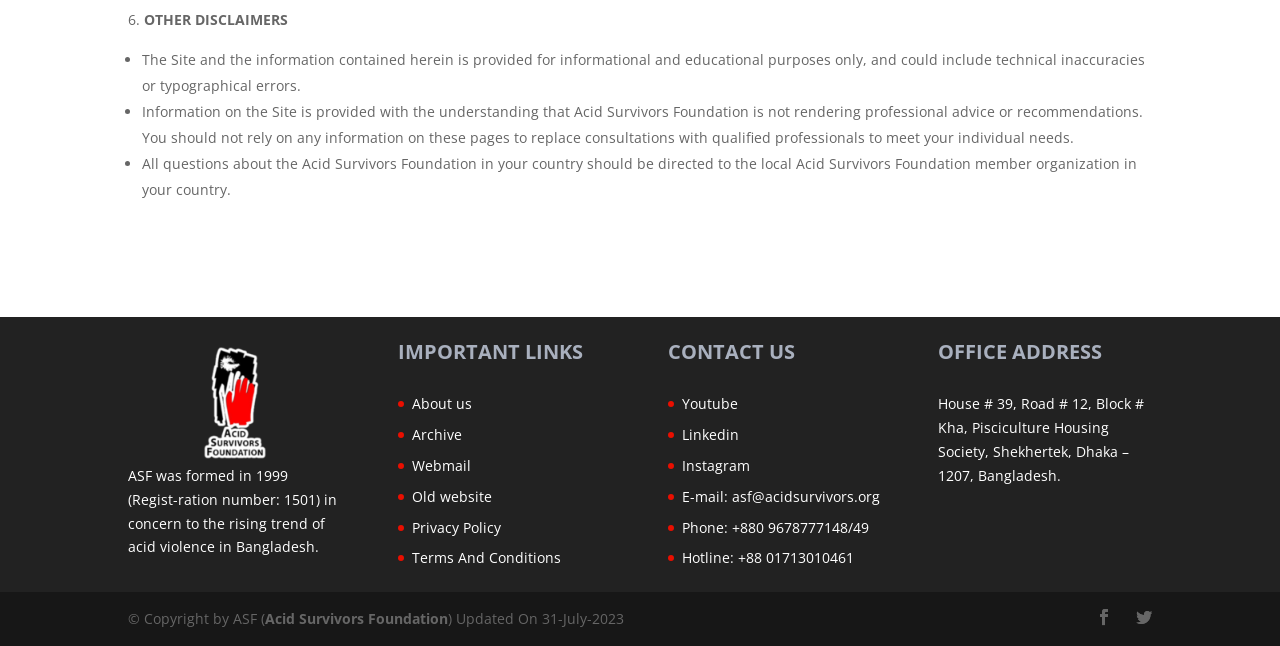Please identify the bounding box coordinates of the clickable element to fulfill the following instruction: "Send an email to asf@acidsurvivors.org". The coordinates should be four float numbers between 0 and 1, i.e., [left, top, right, bottom].

[0.533, 0.754, 0.688, 0.783]